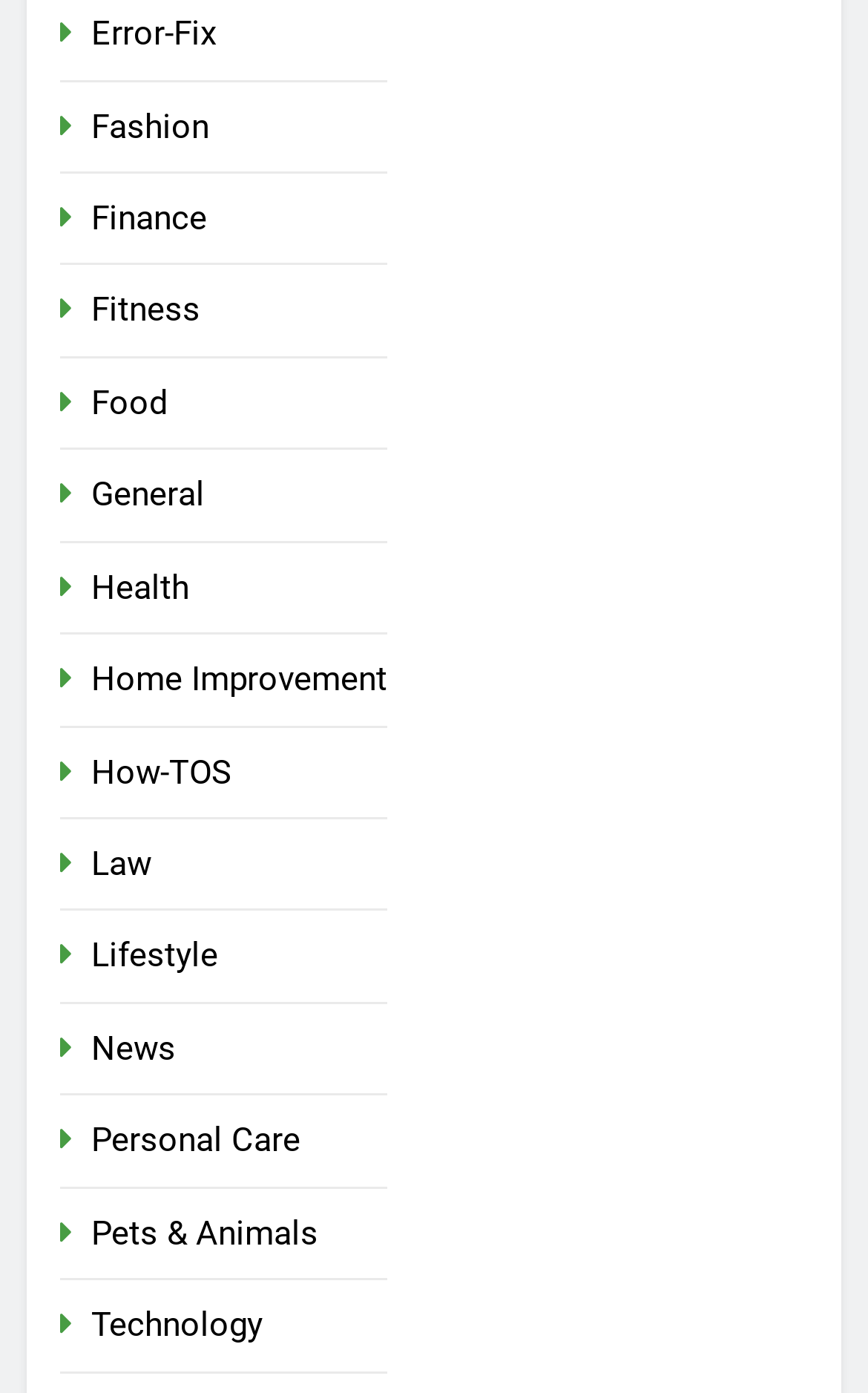Can you show the bounding box coordinates of the region to click on to complete the task described in the instruction: "visit Fashion page"?

[0.105, 0.076, 0.241, 0.105]